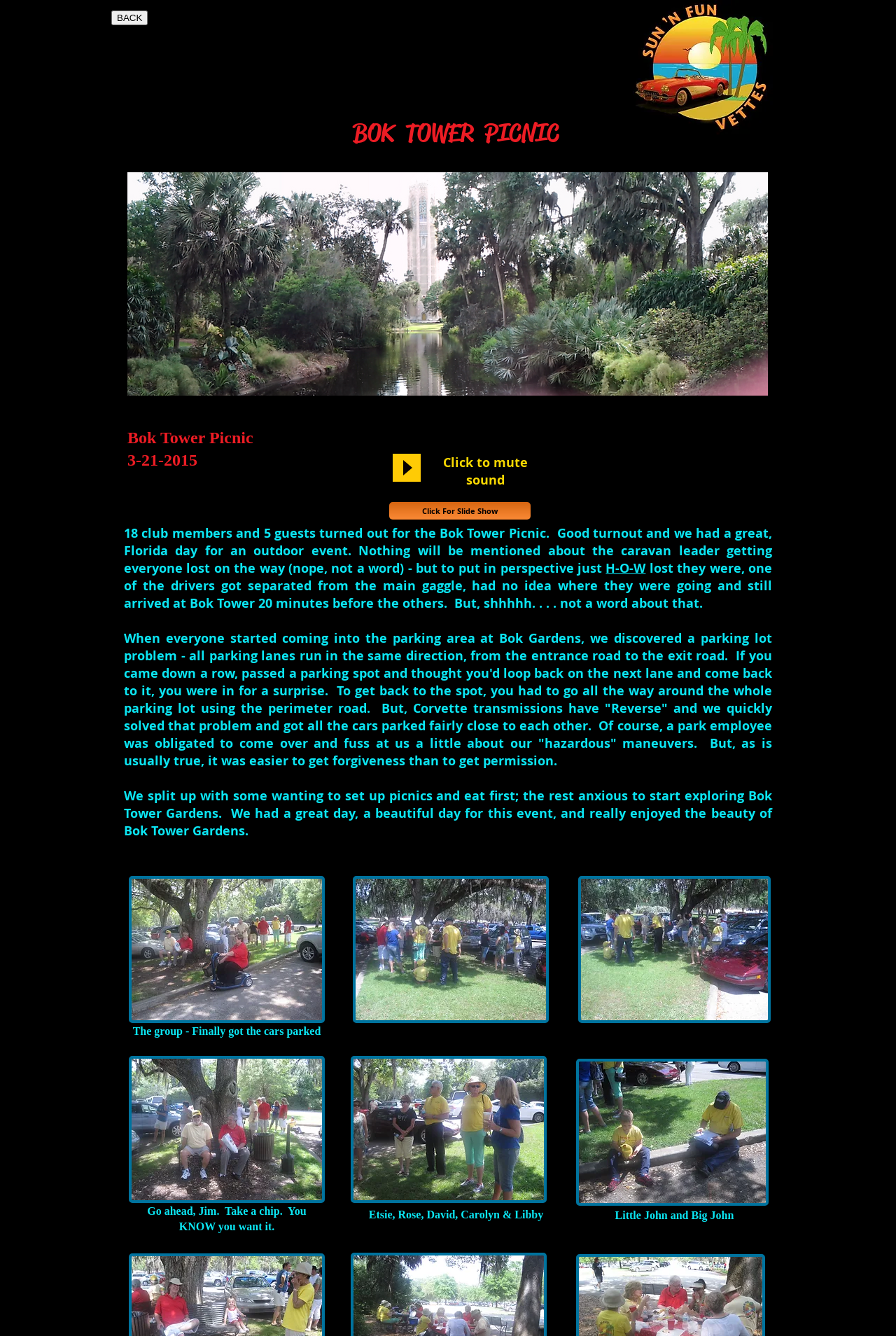How many people attended the Bok Tower Picnic?
Refer to the image and provide a one-word or short phrase answer.

23